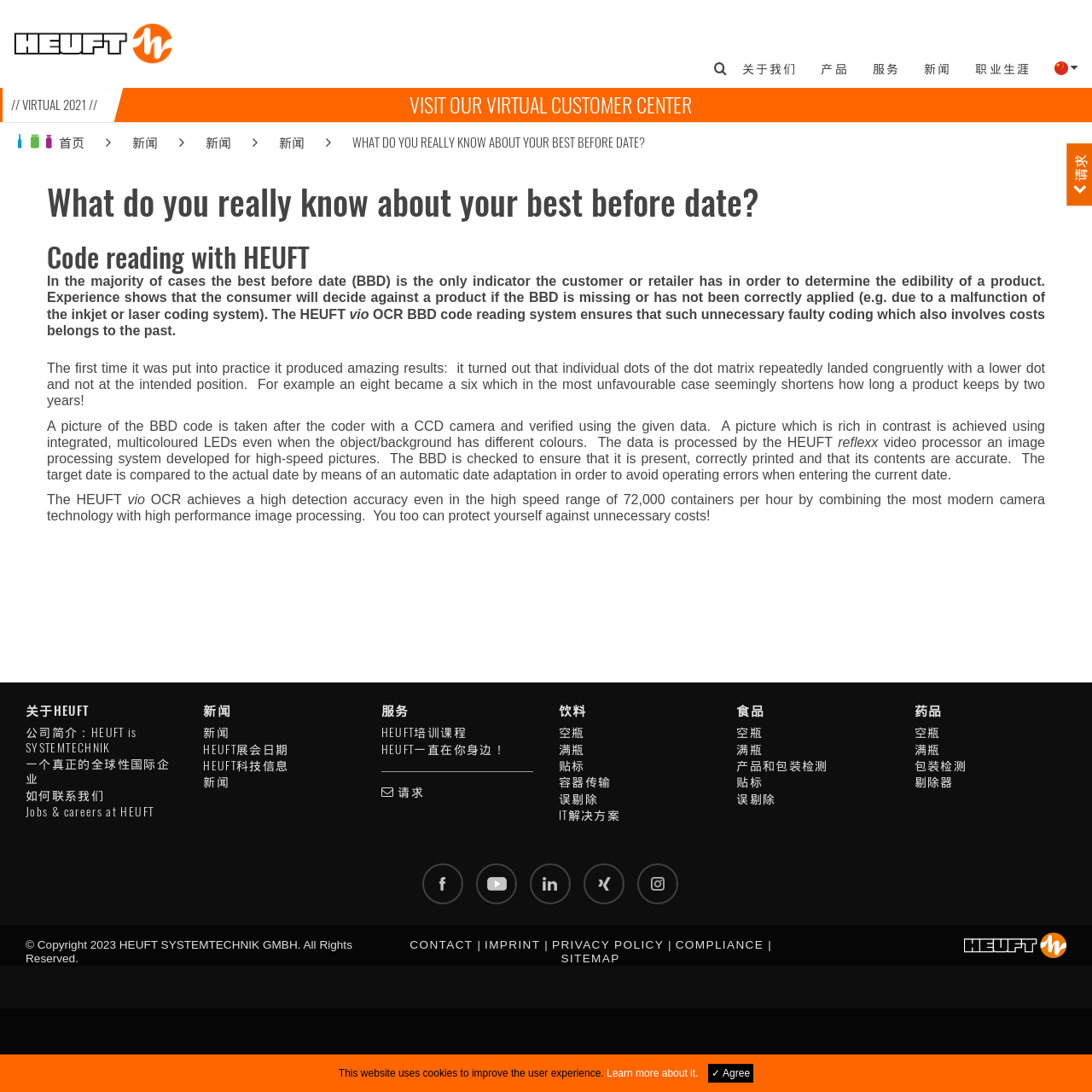Please provide the bounding box coordinates for the UI element as described: "Jobs & careers at HEUFT". The coordinates must be four floats between 0 and 1, represented as [left, top, right, bottom].

[0.023, 0.736, 0.141, 0.751]